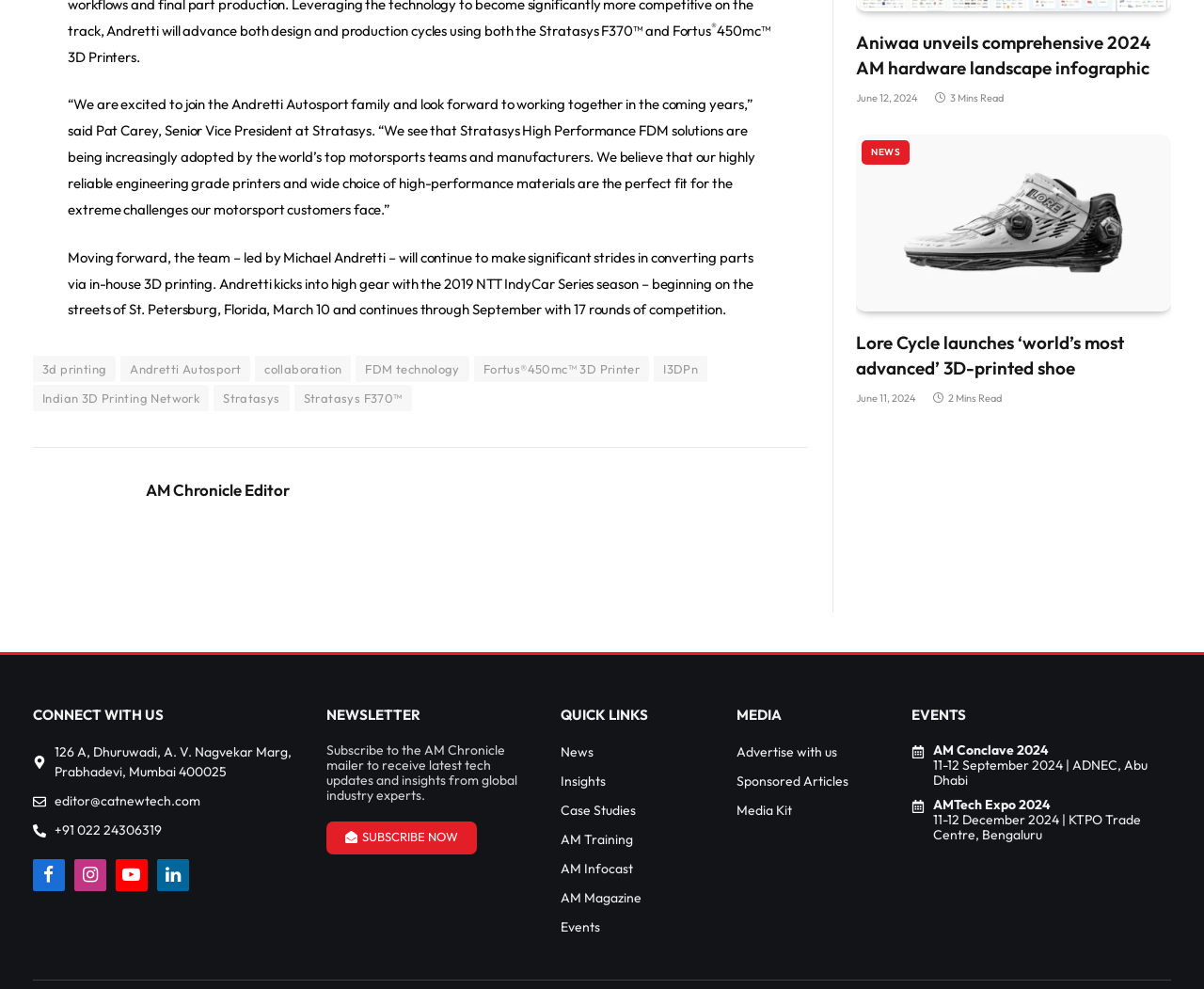Locate the bounding box coordinates of the item that should be clicked to fulfill the instruction: "Read the article about Lore Cycle 3d printed shoe".

[0.711, 0.136, 0.973, 0.315]